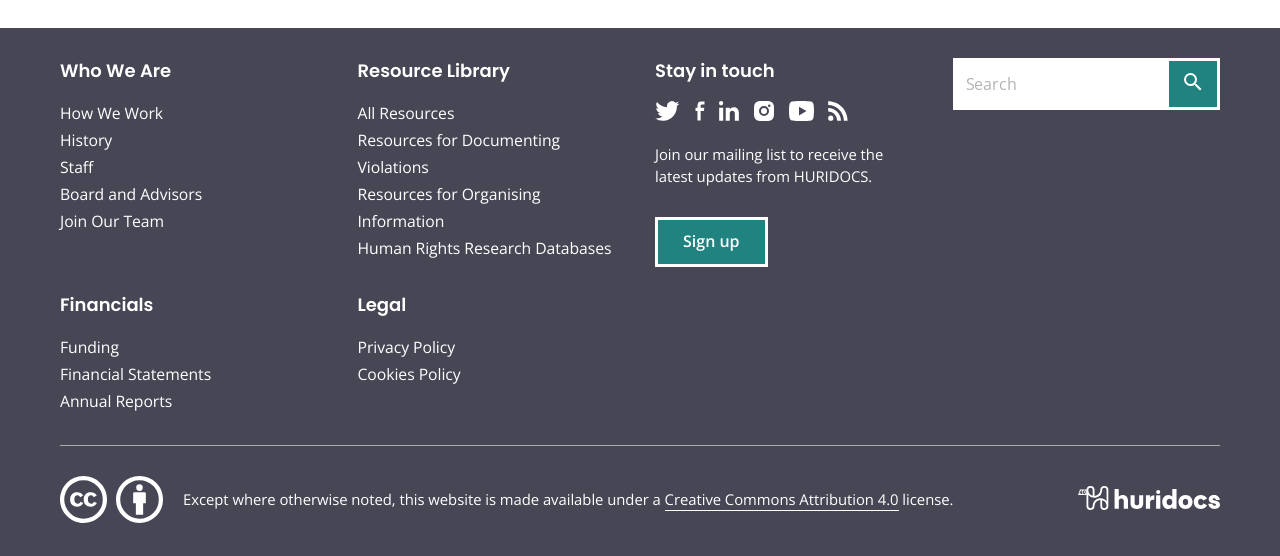Could you find the bounding box coordinates of the clickable area to complete this instruction: "View Financial Statements"?

[0.047, 0.653, 0.165, 0.696]